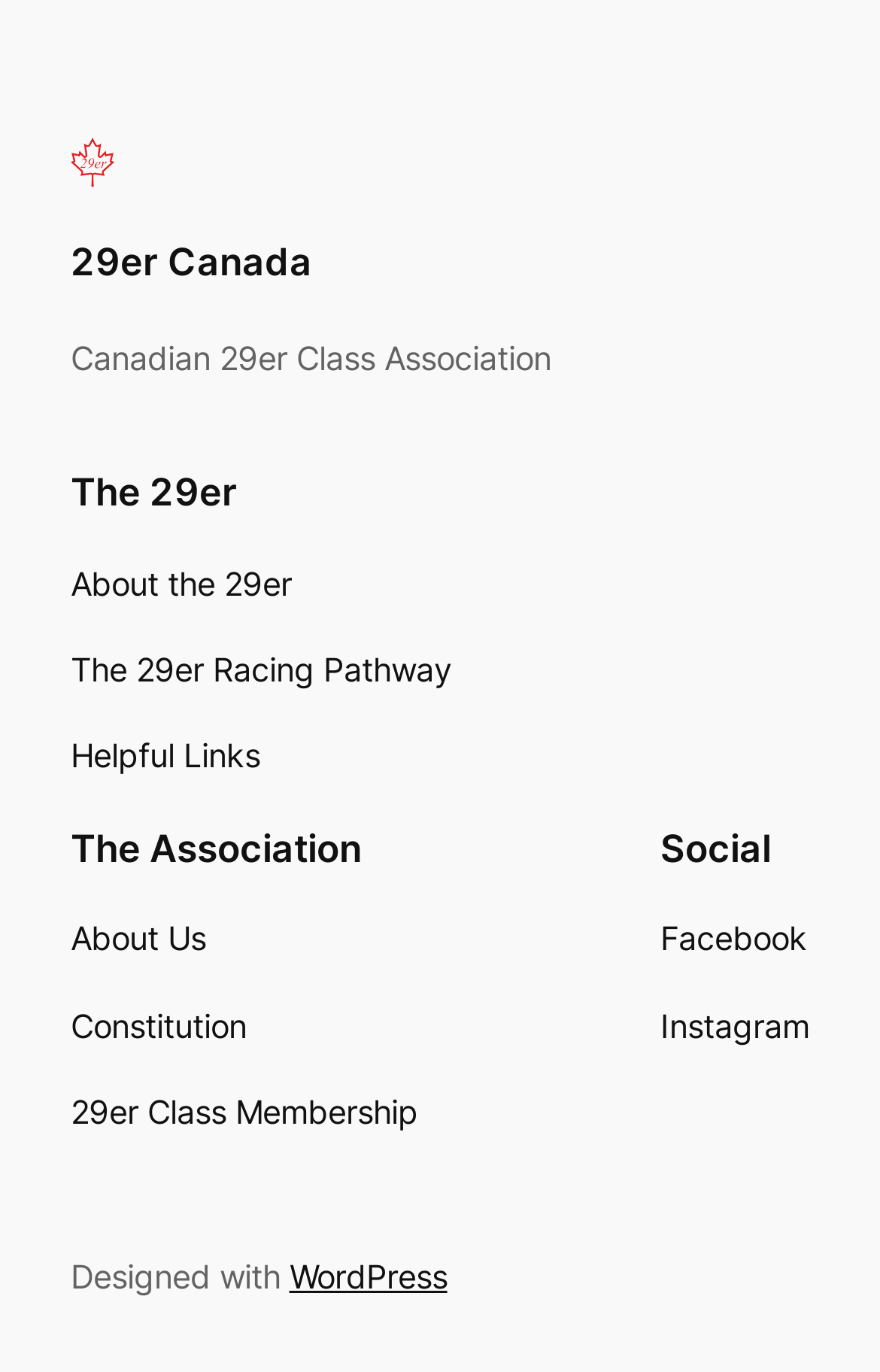Given the element description, predict the bounding box coordinates in the format (top-left x, top-left y, bottom-right x, bottom-right y), using floating point numbers between 0 and 1: About the 29er

[0.08, 0.408, 0.331, 0.444]